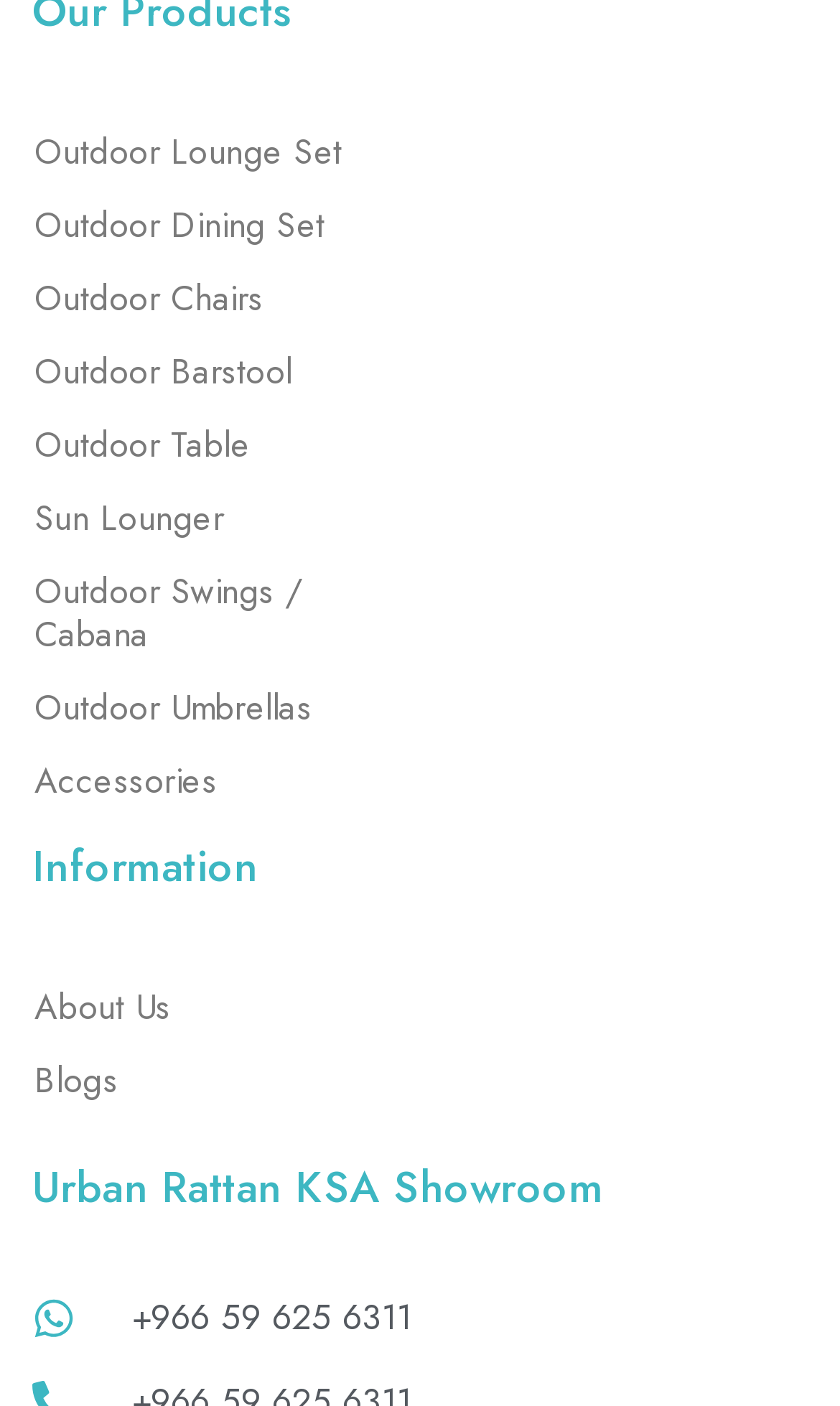What is the contact number of Urban Rattan KSA Showroom?
Provide a detailed answer to the question, using the image to inform your response.

I found the contact number of Urban Rattan KSA Showroom at the bottom of the webpage, which is +966 59 625 6311.